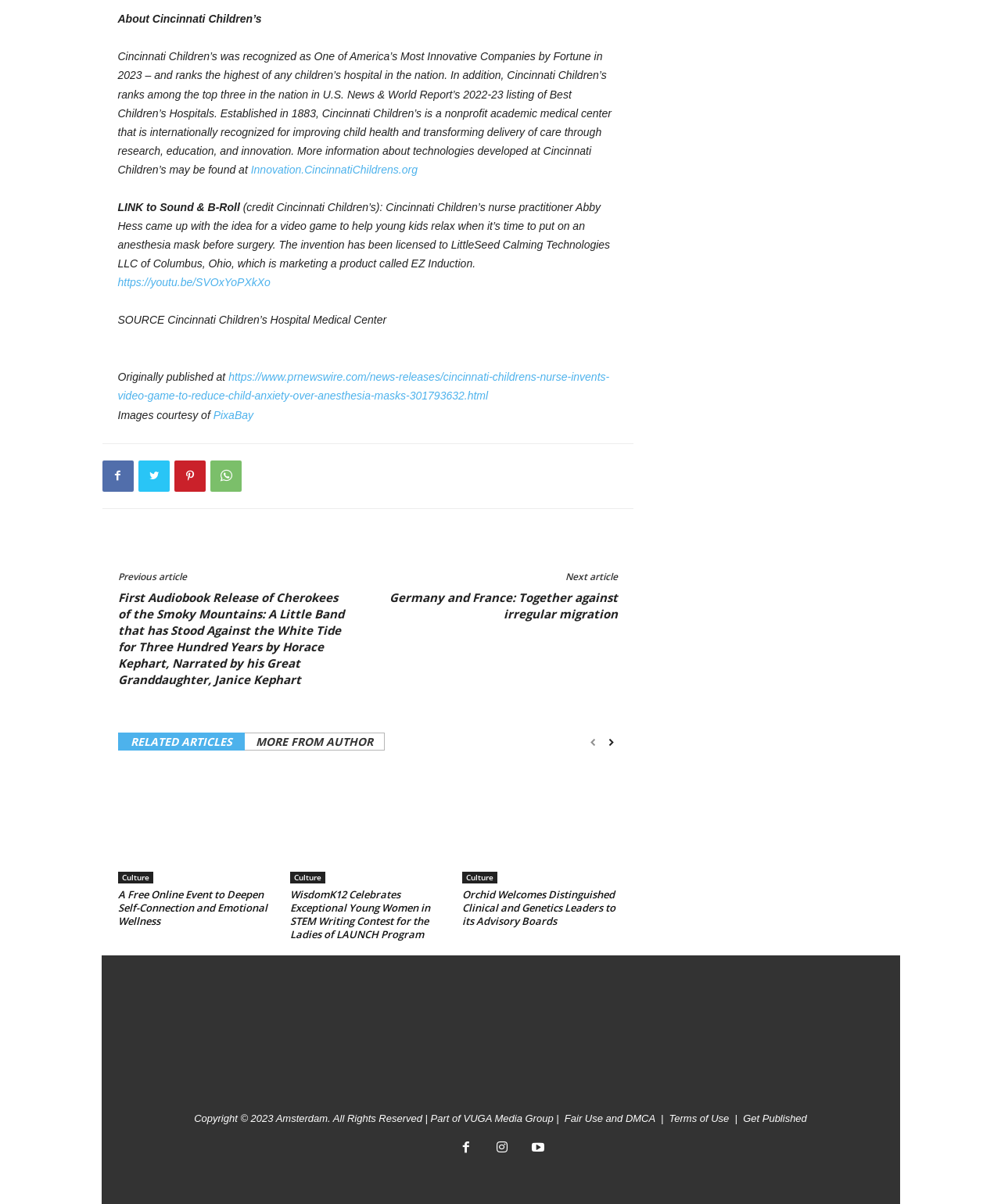Please find the bounding box coordinates of the element that must be clicked to perform the given instruction: "View the previous article". The coordinates should be four float numbers from 0 to 1, i.e., [left, top, right, bottom].

[0.118, 0.473, 0.186, 0.484]